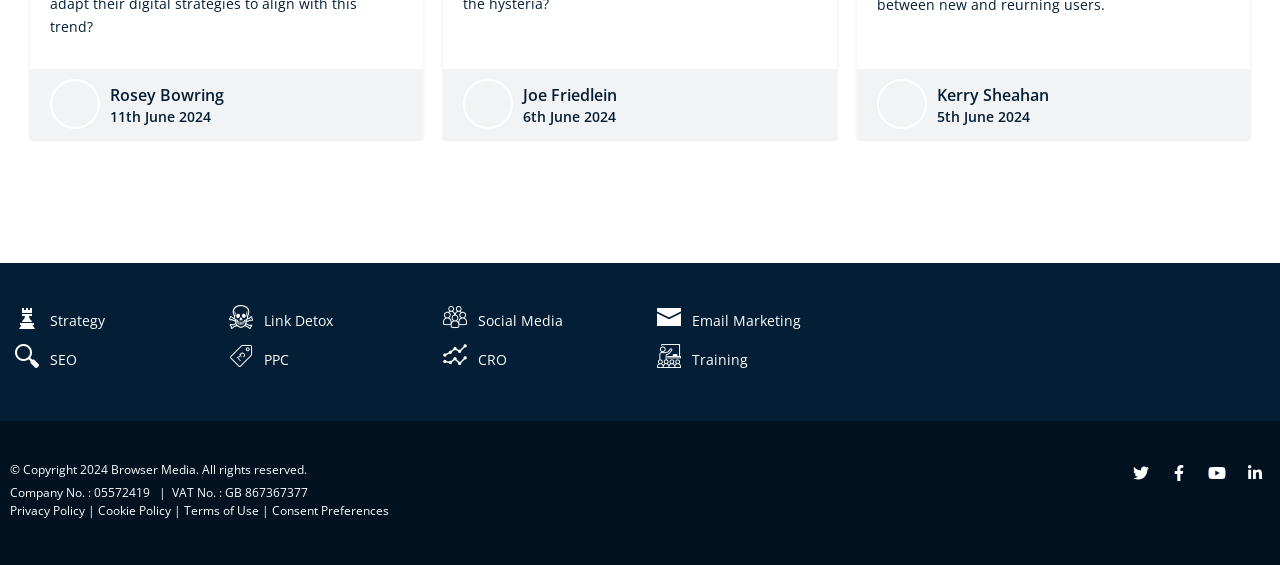Pinpoint the bounding box coordinates of the element to be clicked to execute the instruction: "View Twitter".

[0.88, 0.816, 0.903, 0.861]